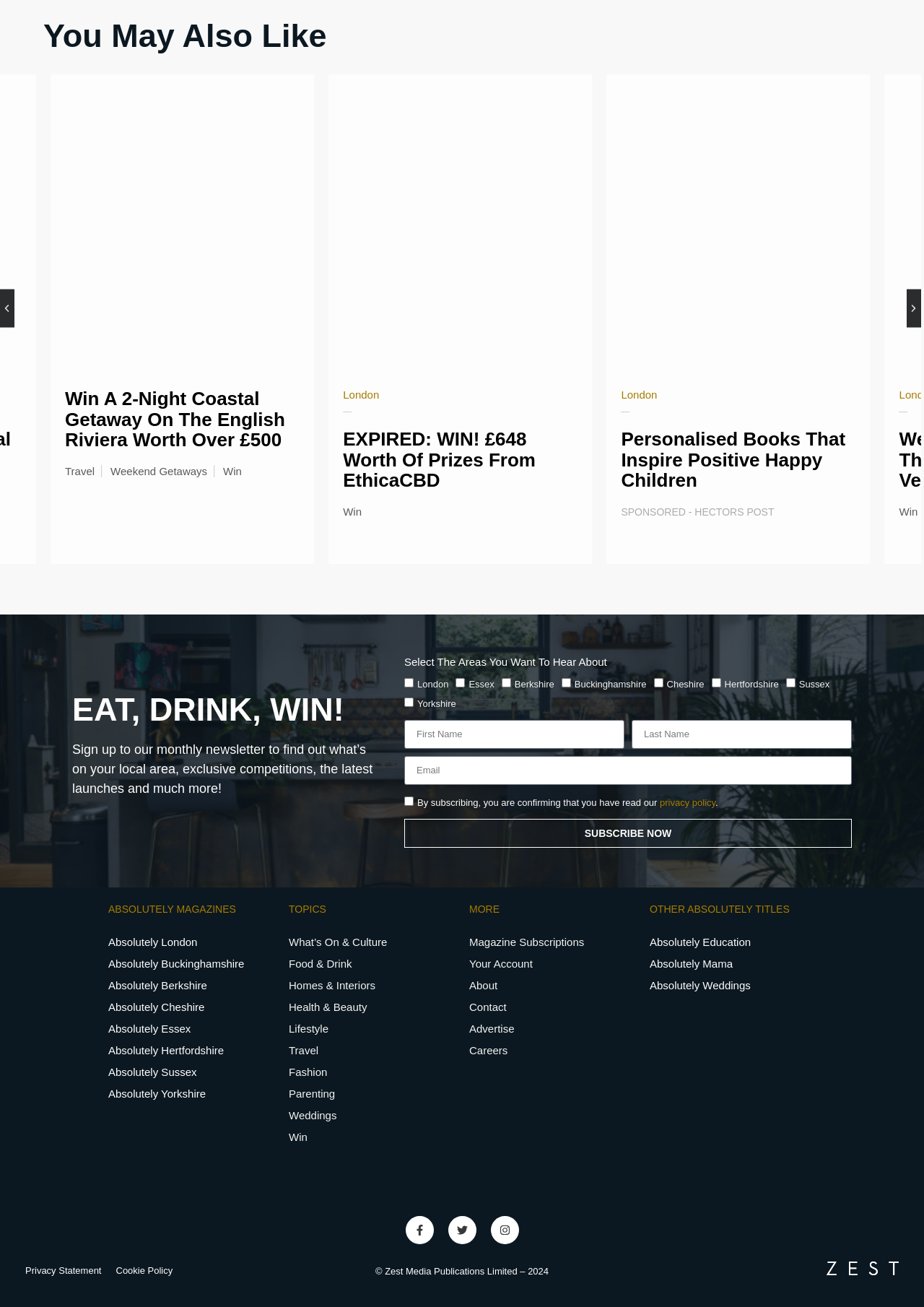Please answer the following question using a single word or phrase: 
What type of content is available on this website?

Lifestyle and culture